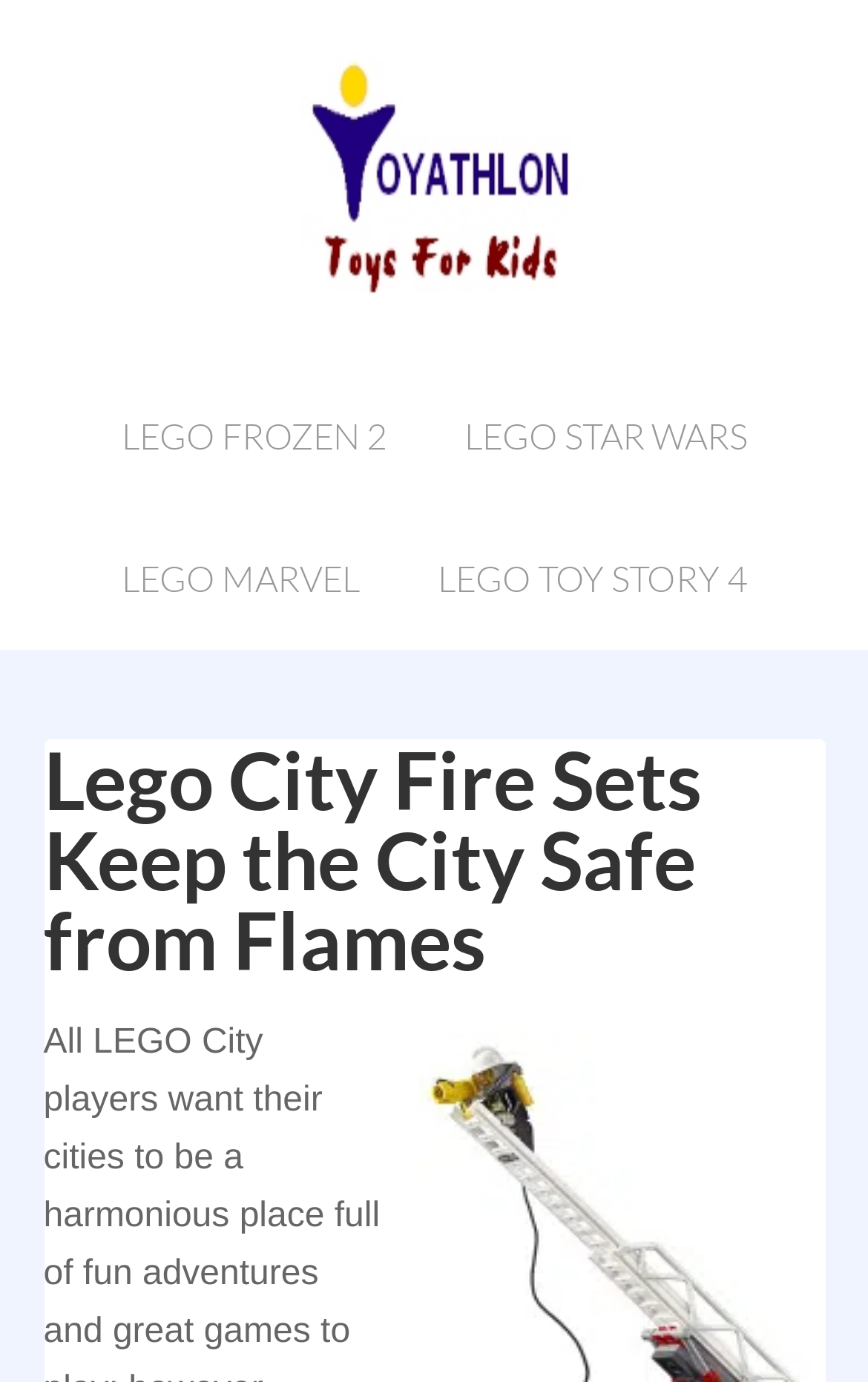Find the UI element described as: "LEGO Toy Story 4" and predict its bounding box coordinates. Ensure the coordinates are four float numbers between 0 and 1, [left, top, right, bottom].

[0.463, 0.367, 0.901, 0.47]